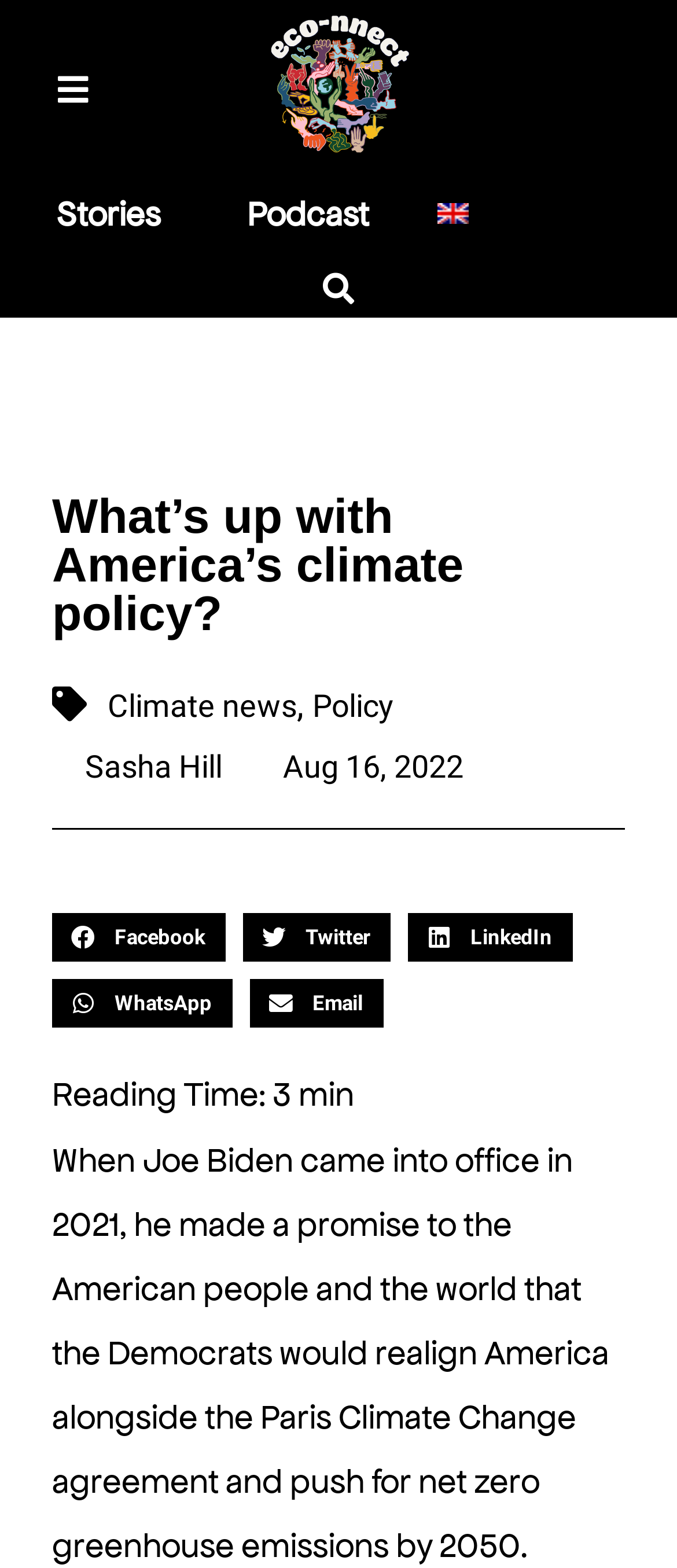Please identify the bounding box coordinates of the element that needs to be clicked to execute the following command: "Search for something". Provide the bounding box using four float numbers between 0 and 1, formatted as [left, top, right, bottom].

[0.458, 0.162, 0.542, 0.203]